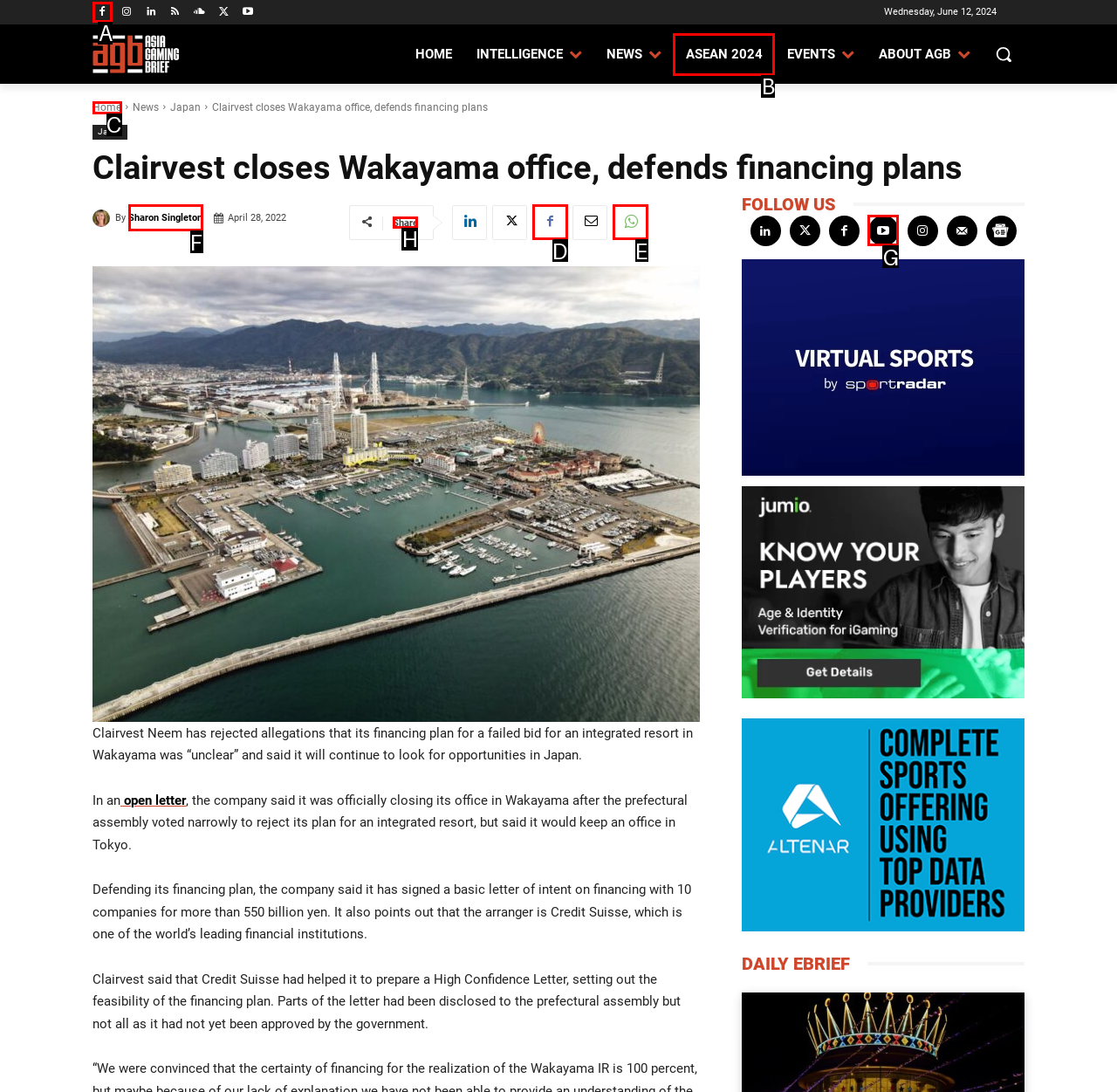Identify the appropriate lettered option to execute the following task: Share the article
Respond with the letter of the selected choice.

H